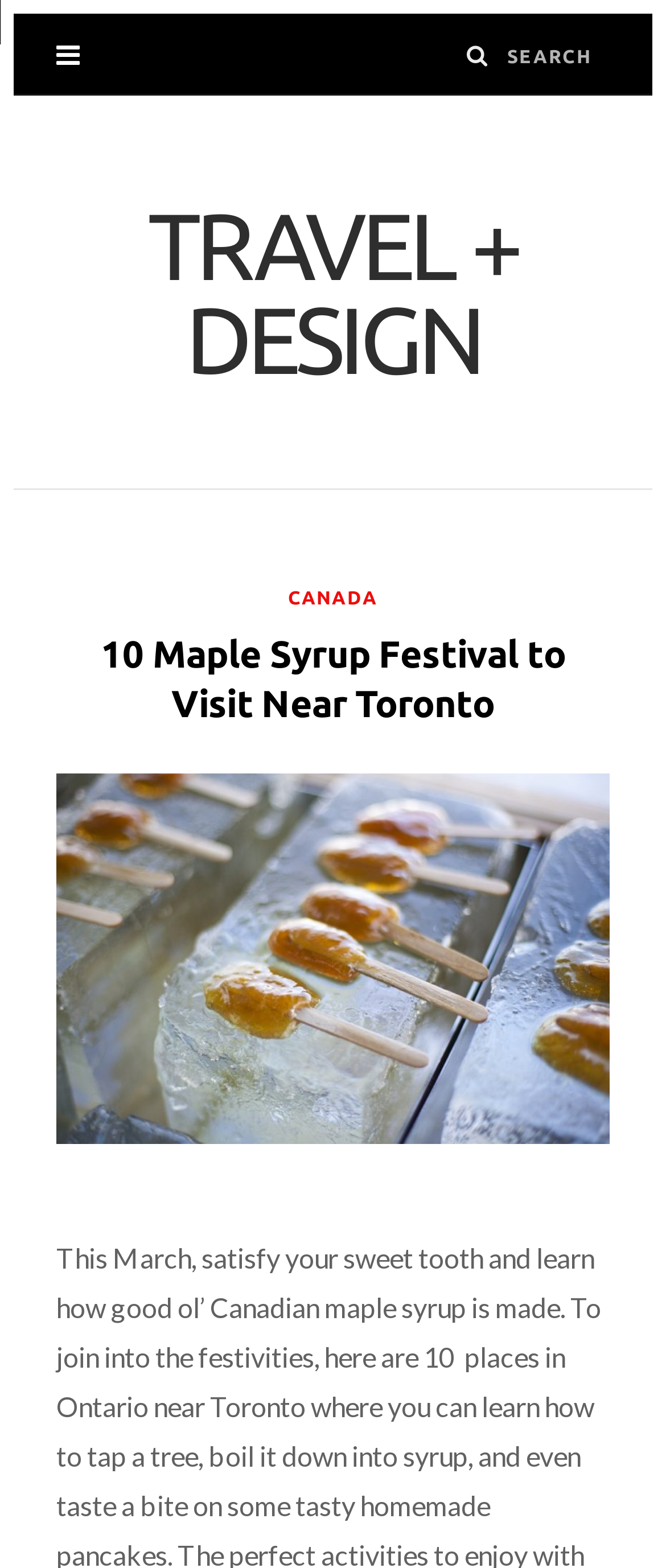What is the category of the link 'CANADA'?
Give a thorough and detailed response to the question.

The link 'CANADA' is a subcategory of the main category 'TRAVEL + DESIGN', which suggests that the website is focused on travel-related content, and 'CANADA' is a specific geographic region within that category.